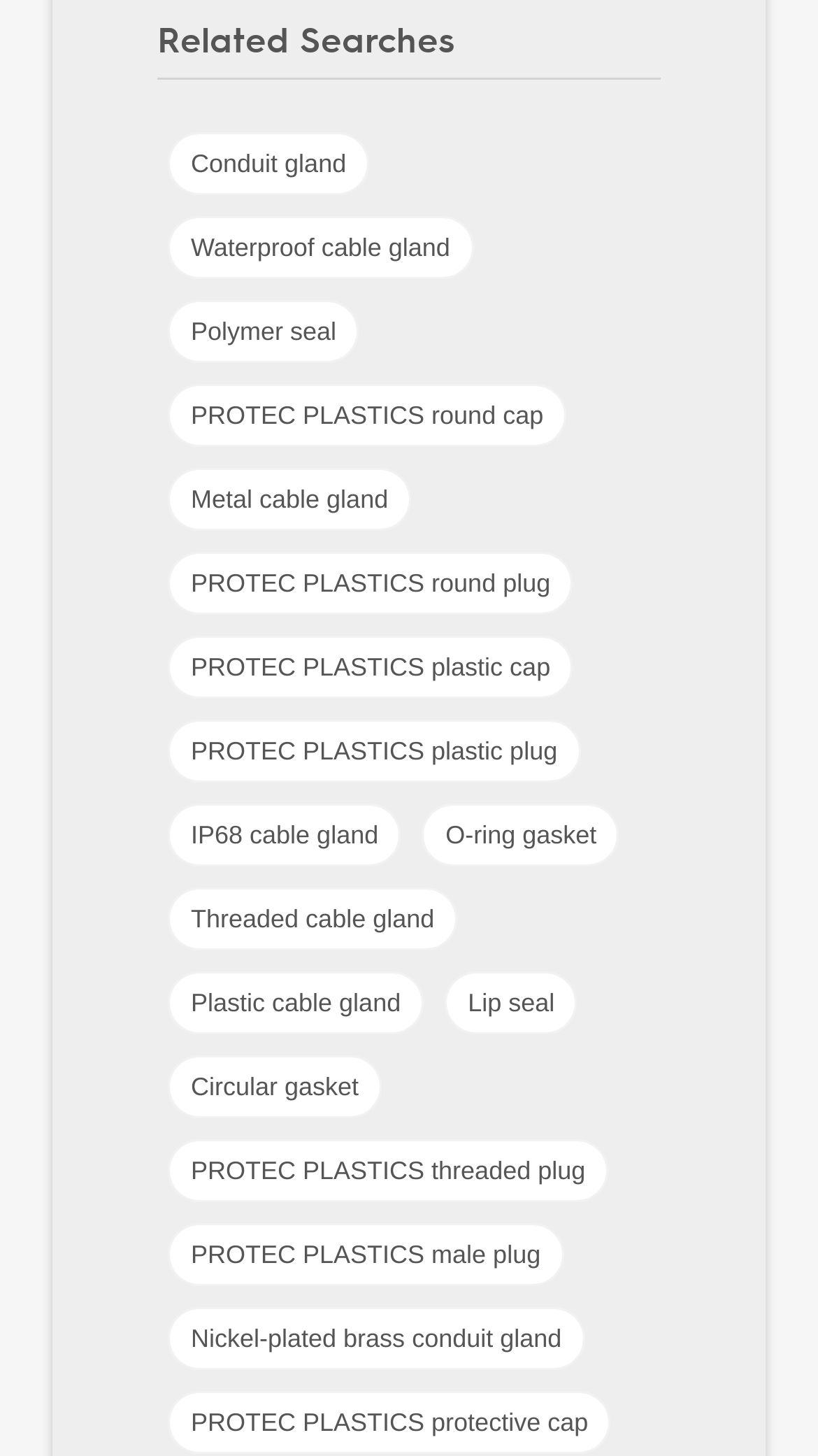Show the bounding box coordinates of the region that should be clicked to follow the instruction: "learn about IP68 cable gland."

[0.205, 0.552, 0.491, 0.595]